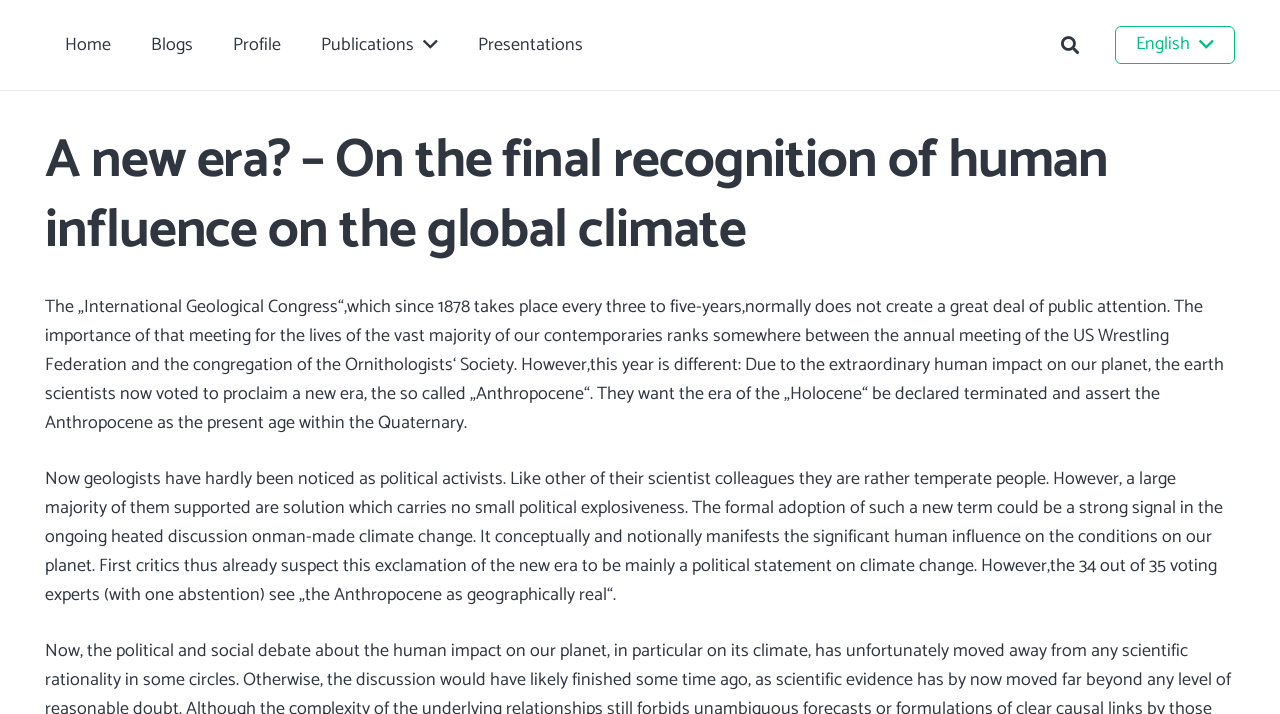Explain the webpage's layout and main content in detail.

The webpage appears to be a blog post or article discussing the recognition of human influence on the global climate. At the top of the page, there is a navigation menu with five links: "Home", "Blogs", "Profile", "Publications", and "Presentations", aligned horizontally and evenly spaced. To the right of these links, there is a search button labeled "Suchen" and a language selection link "English".

Below the navigation menu, there is a prominent heading that reads "A new era? – On the final recognition of human influence on the global climate". This heading spans almost the entire width of the page.

The main content of the page consists of two blocks of text. The first block describes the International Geological Congress and its significance in declaring a new era, the "Anthropocene", due to human impact on the planet. The second block discusses the implications of this declaration, including its potential impact on the discussion of man-made climate change.

The text blocks are positioned below the heading, with the first block starting from the top-left corner of the page and the second block continuing from the bottom of the first block. The text is arranged in a single column, taking up most of the page's width.